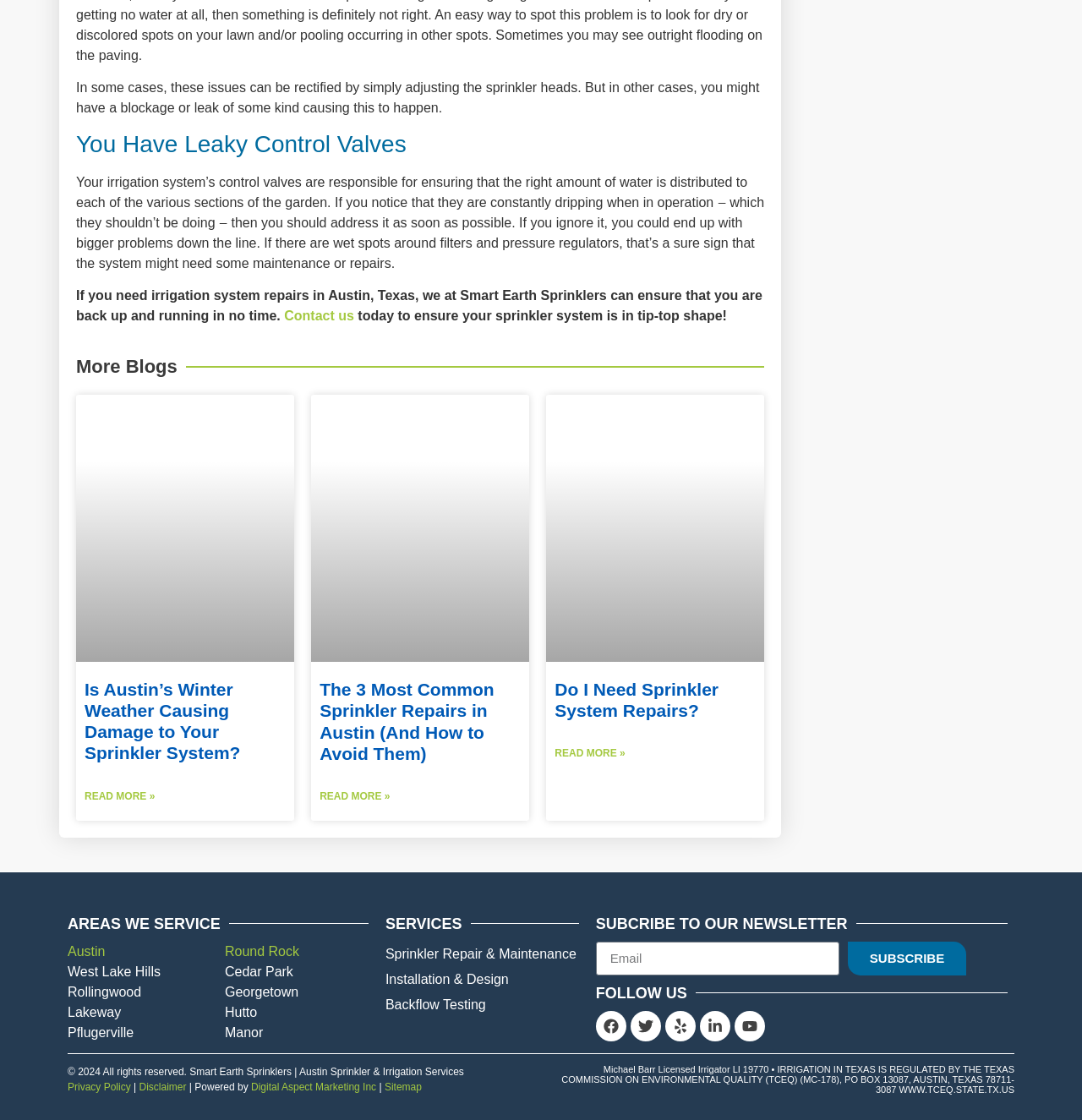Determine the bounding box coordinates for the area that needs to be clicked to fulfill this task: "View the 'Gallery'". The coordinates must be given as four float numbers between 0 and 1, i.e., [left, top, right, bottom].

None